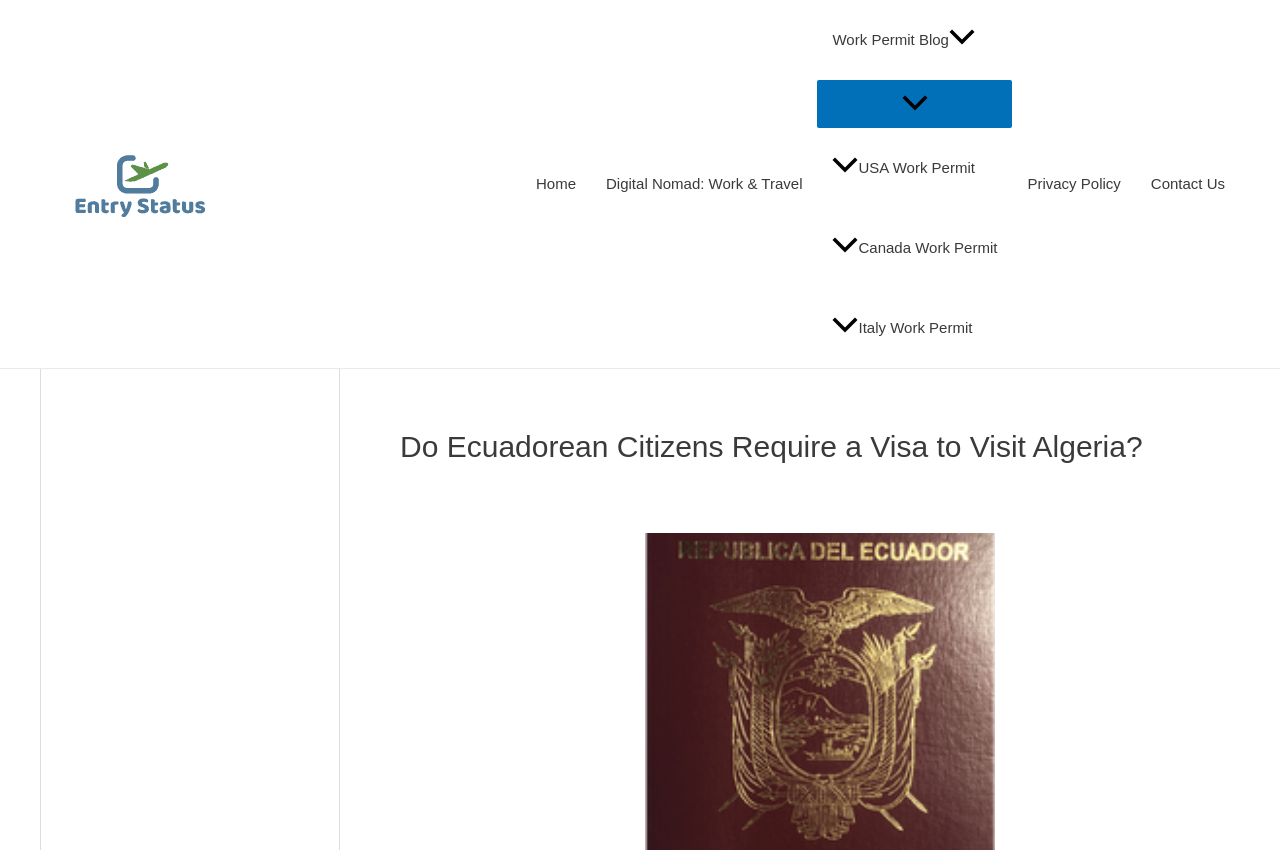Answer with a single word or phrase: 
What is the logo of the website?

Entry Status Logo